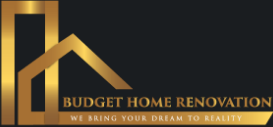Provide an in-depth description of the image.

The image features the logo of "Budget Home Renovation." The design prominently displays a stylized house silhouette intertwined with abstract building elements, rendered in a luxurious gold color scheme against a dark backdrop. Below the logo, the text "BUDGET HOME RENOVATION" is displayed in bold, standout lettering, emphasizing the brand's focus on home improvement services. Additionally, a slogan, "WE BRING YOUR DREAM TO REALITY," encapsulates the company's commitment to transforming clients' renovation visions into tangible results. This logo visually signifies the company's dedication to quality and affordability in home renovations.